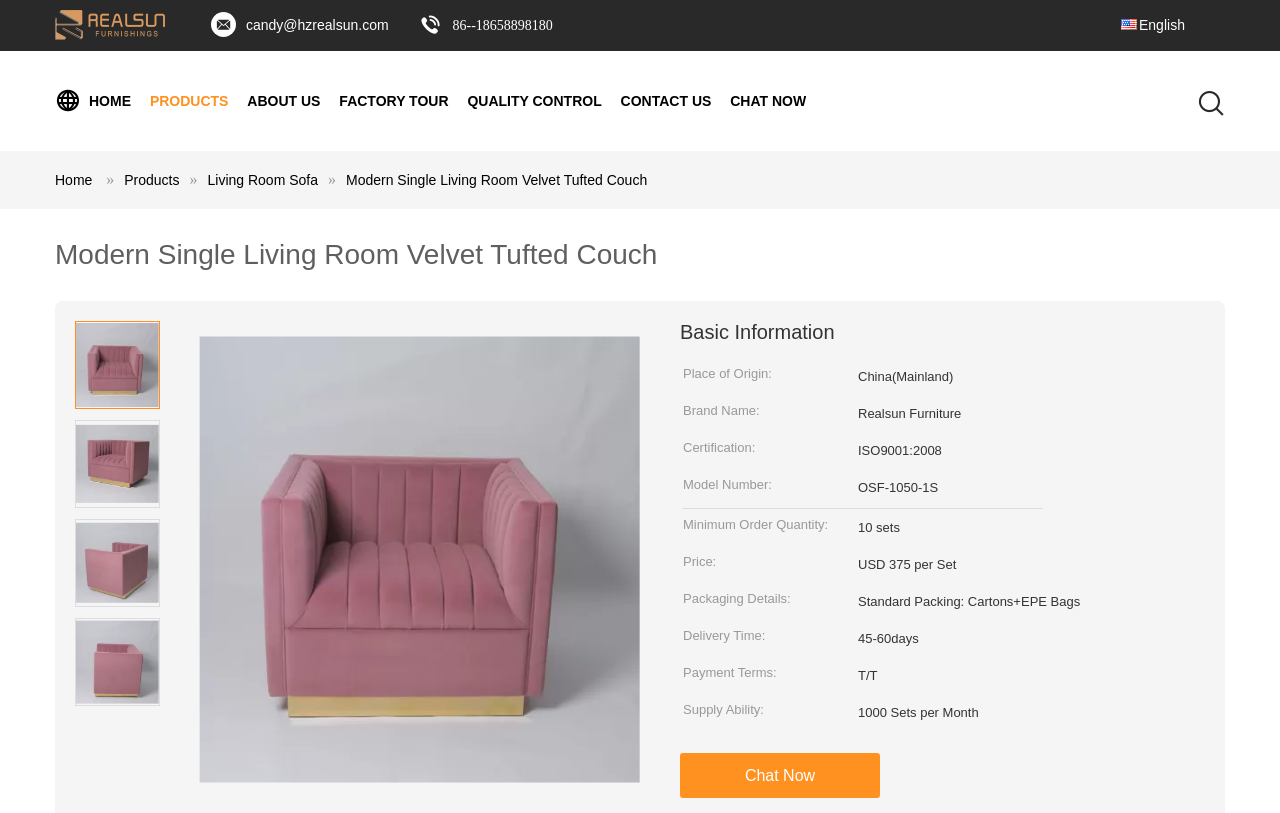Please locate the bounding box coordinates of the element that should be clicked to achieve the given instruction: "View the product details".

[0.27, 0.212, 0.506, 0.231]